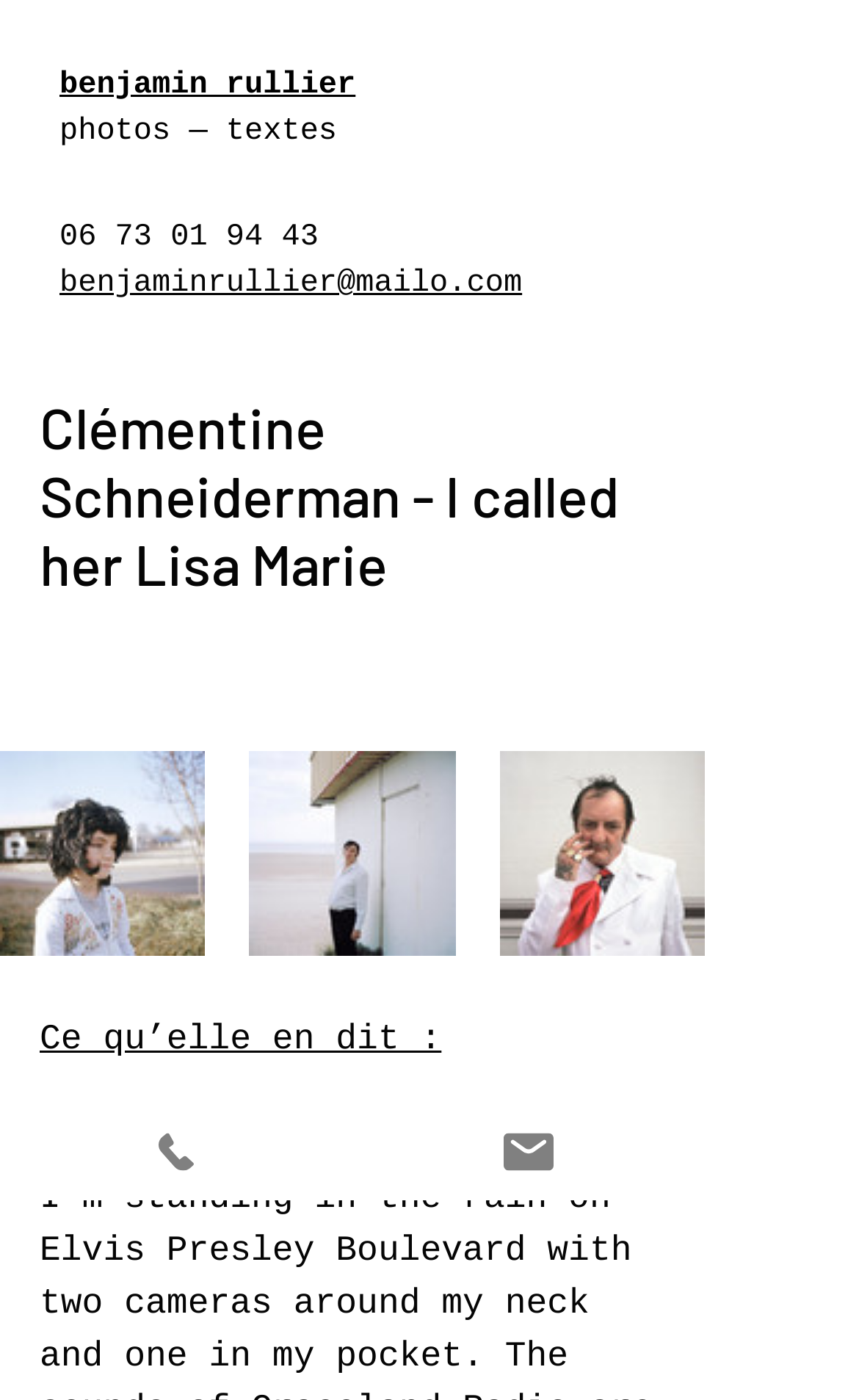How many images are on the page?
Can you offer a detailed and complete answer to this question?

I counted the number of image elements on the page, which are nested under the 'Clémentine Schneiderman - I called her Lisa Marie' heading. I found three image elements, each with a link labeled 'Untitled image'.